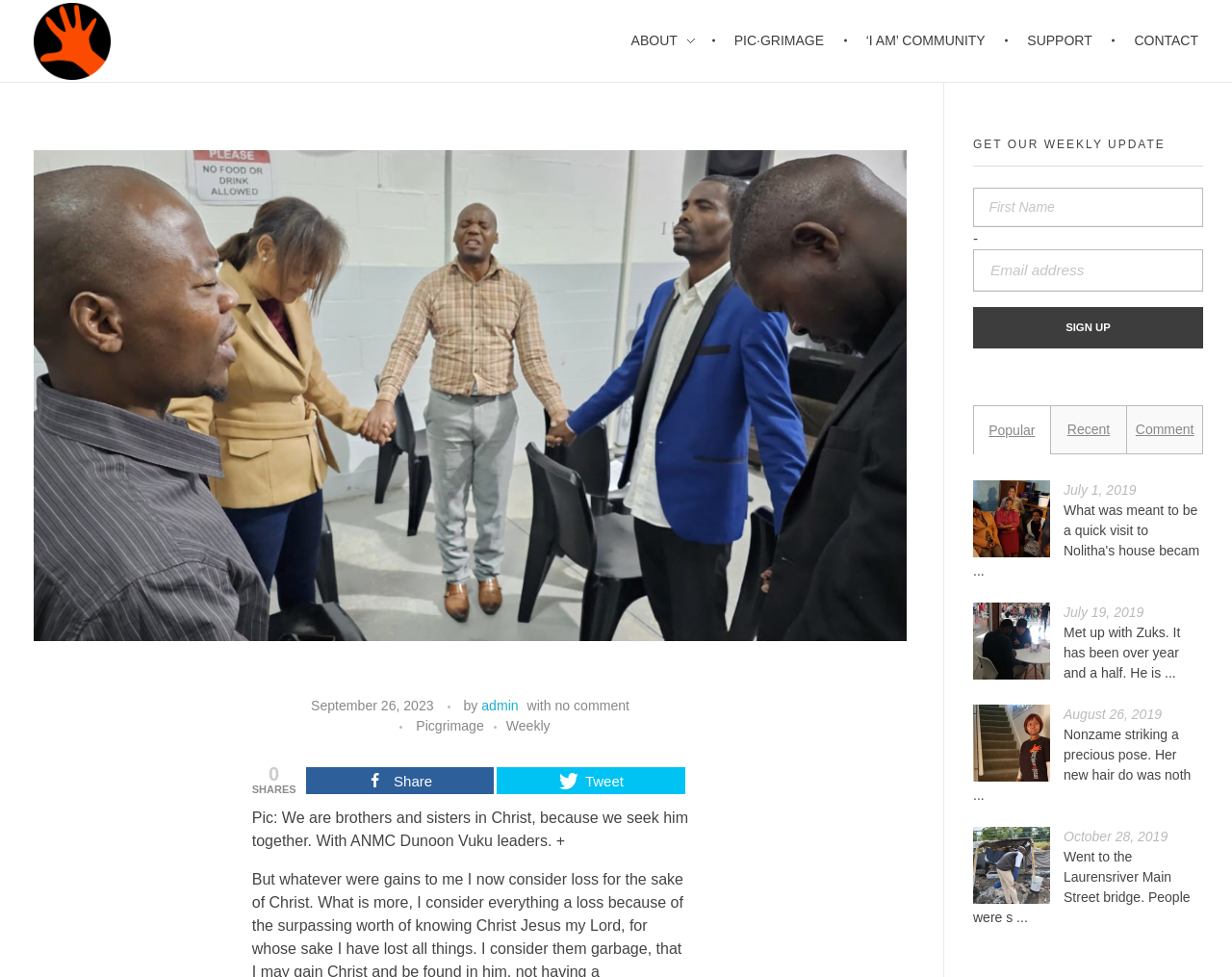What is the text above the 'Sign up' button?
Answer the question using a single word or phrase, according to the image.

GET OUR WEEKLY UPDATE